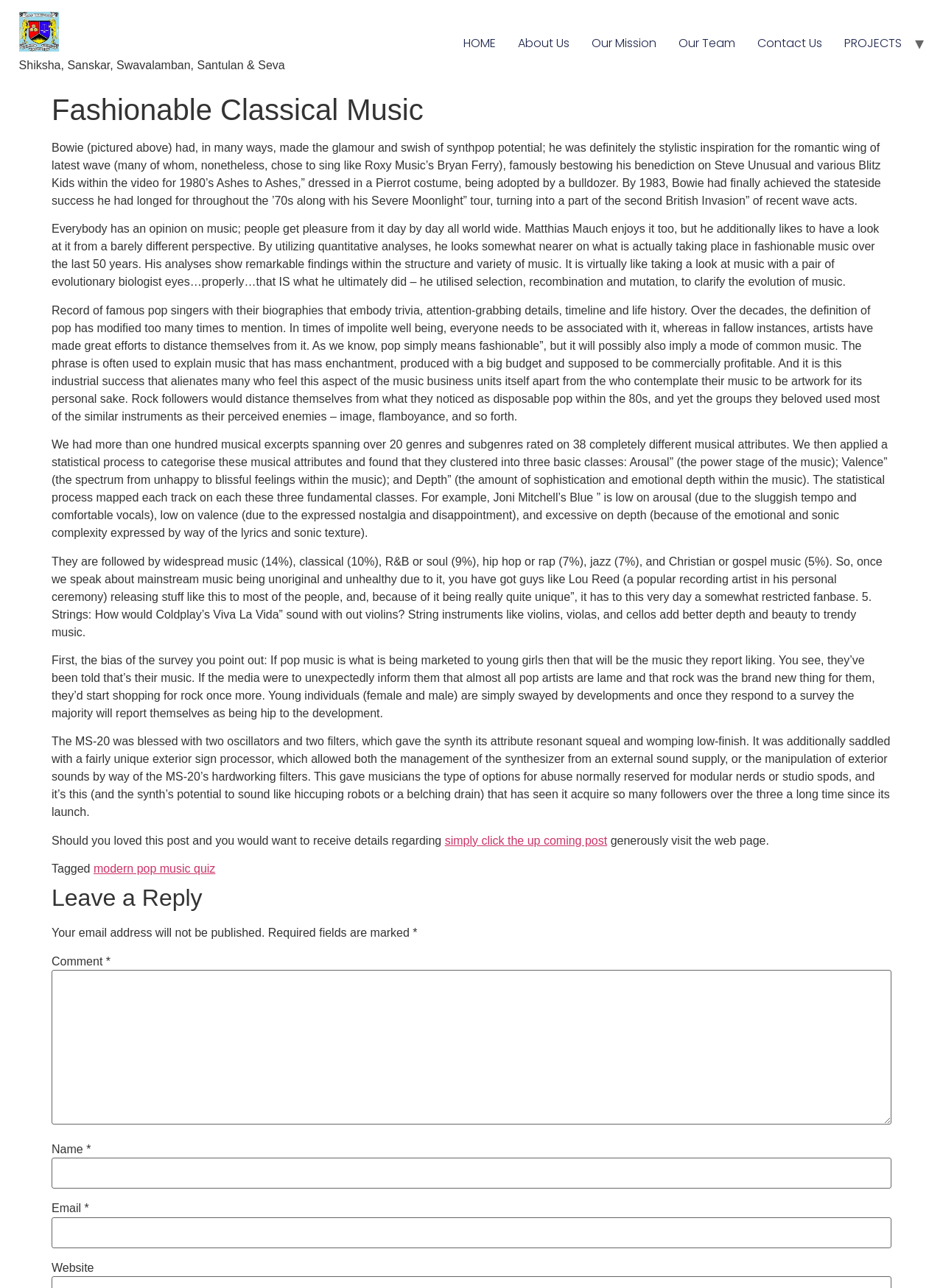Provide a thorough description of the webpage's content and layout.

The webpage is about fashionable classical music, with a focus on the REaD Foundation. At the top, there is a logo and a link to the REaD Foundation, accompanied by a short phrase "Shiksha, Sanskar, Swavalamban, Santulan & Seva". Below this, there is a navigation menu with links to HOME, About Us, Our Mission, Our Team, Contact Us, and PROJECTS.

The main content of the page is divided into several sections, each containing a heading and a block of text. The first section has a heading "Fashionable Classical Music" and discusses the influence of David Bowie on the romantic wing of new wave music. The second section talks about Matthias Mauch's quantitative analysis of modern music, using evolutionary biology concepts to explain the evolution of music.

The following sections discuss various aspects of music, including the definition of pop music, the characteristics of different genres, and the role of instruments in creating music. There are also quotes and anecdotes from musicians and music critics, adding to the discussion.

Towards the bottom of the page, there is a section for leaving a reply, with fields for name, email, and comment. There is also a link to a modern pop music quiz and a tag cloud with related keywords.

Overall, the webpage presents a collection of articles and discussions about fashionable classical music, with a focus on the intersection of music and culture.